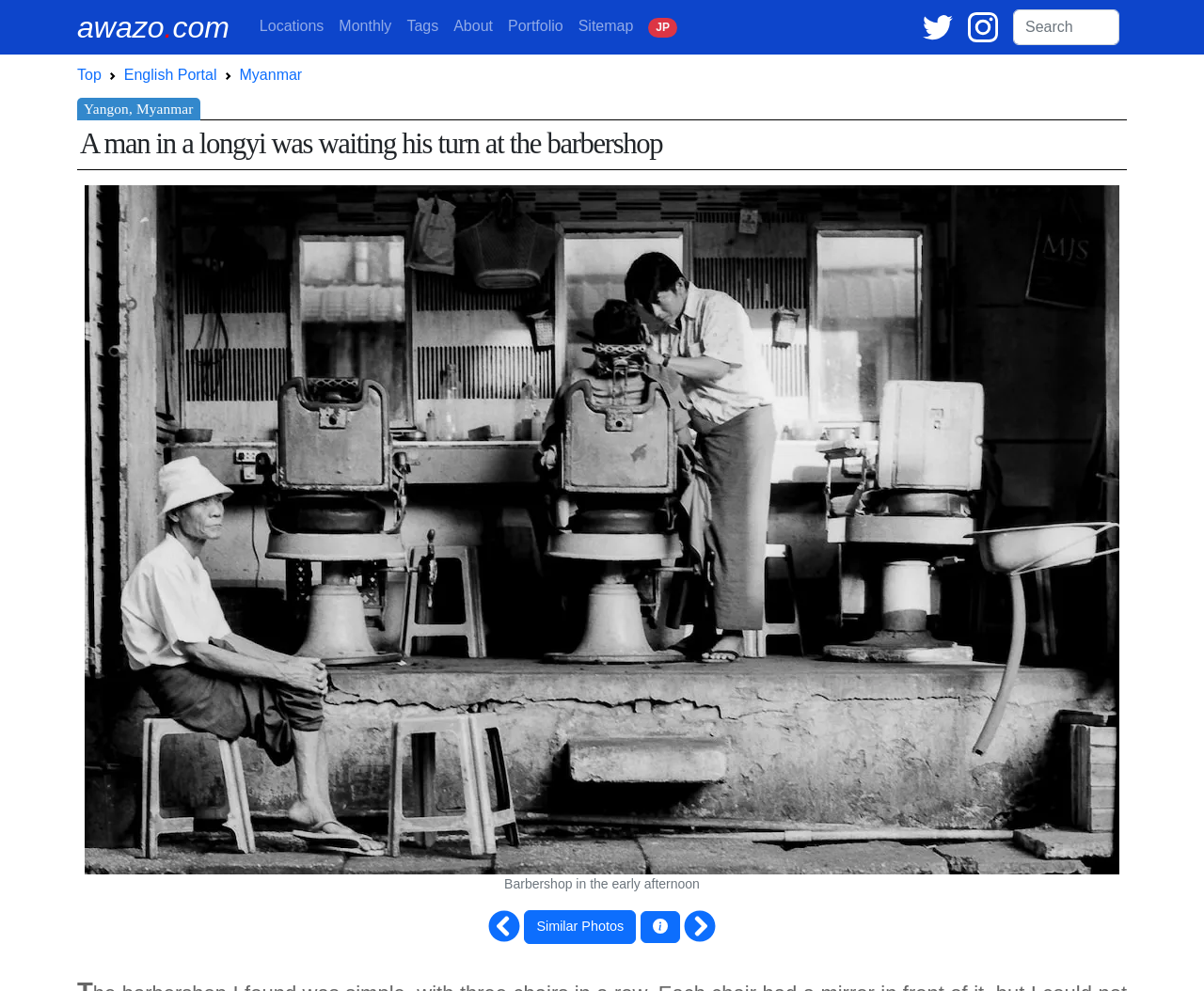Determine the bounding box for the UI element described here: "Move to my Portfolio Site".

[0.416, 0.01, 0.474, 0.043]